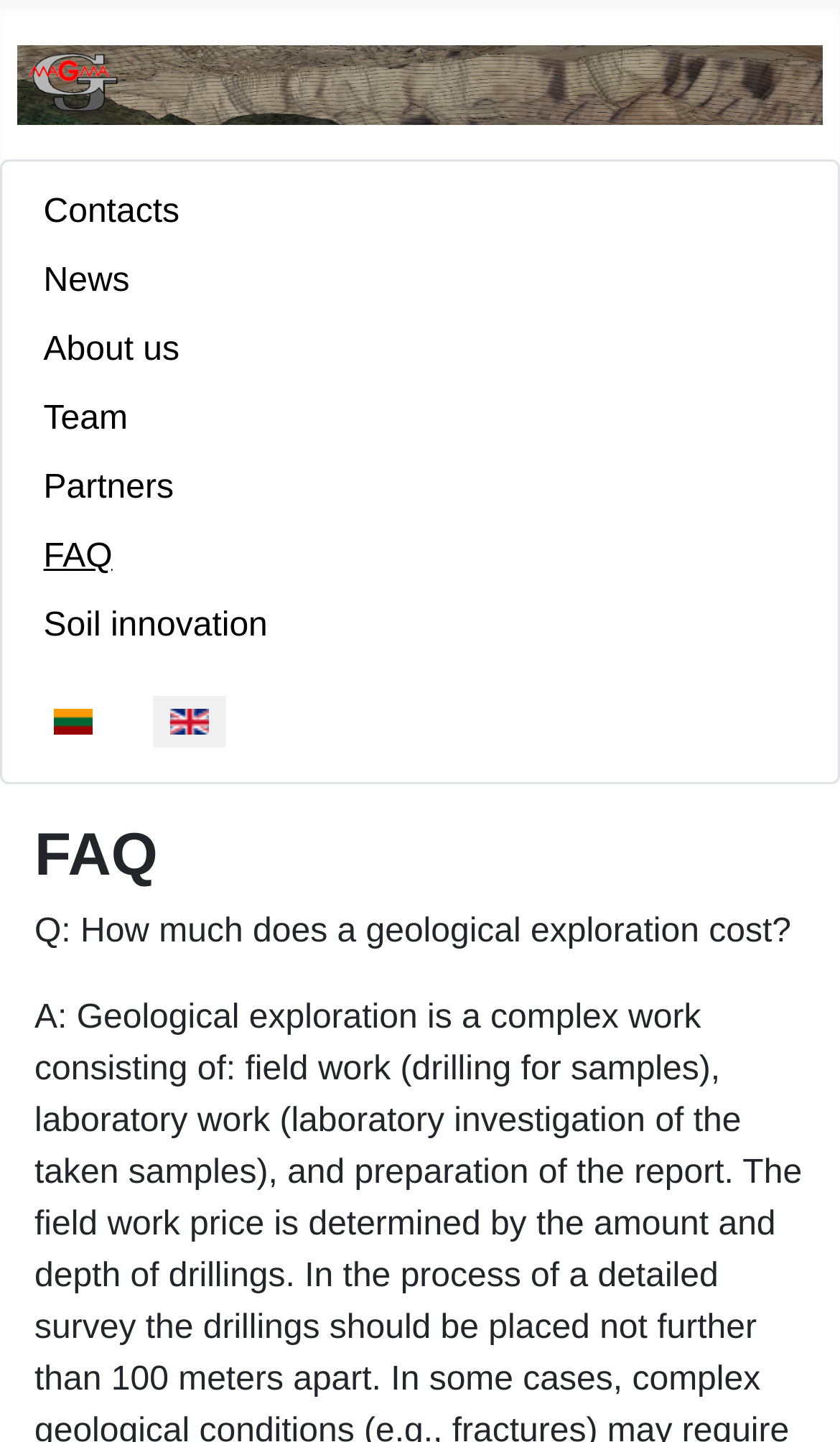What is the purpose of the links at the top of the webpage?
Based on the image content, provide your answer in one word or a short phrase.

Navigation